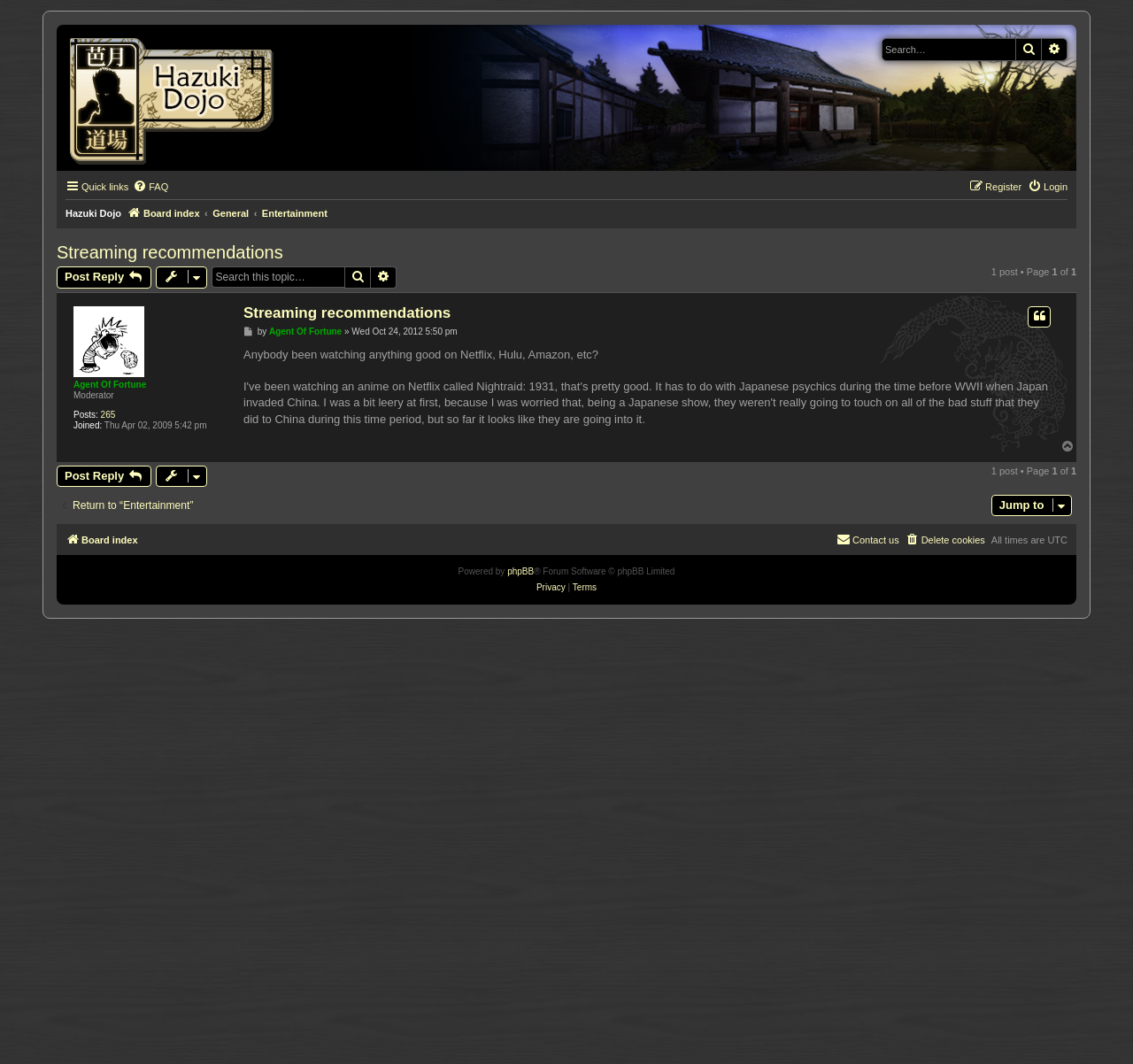Who started the topic?
Please answer using one word or phrase, based on the screenshot.

Agent Of Fortune